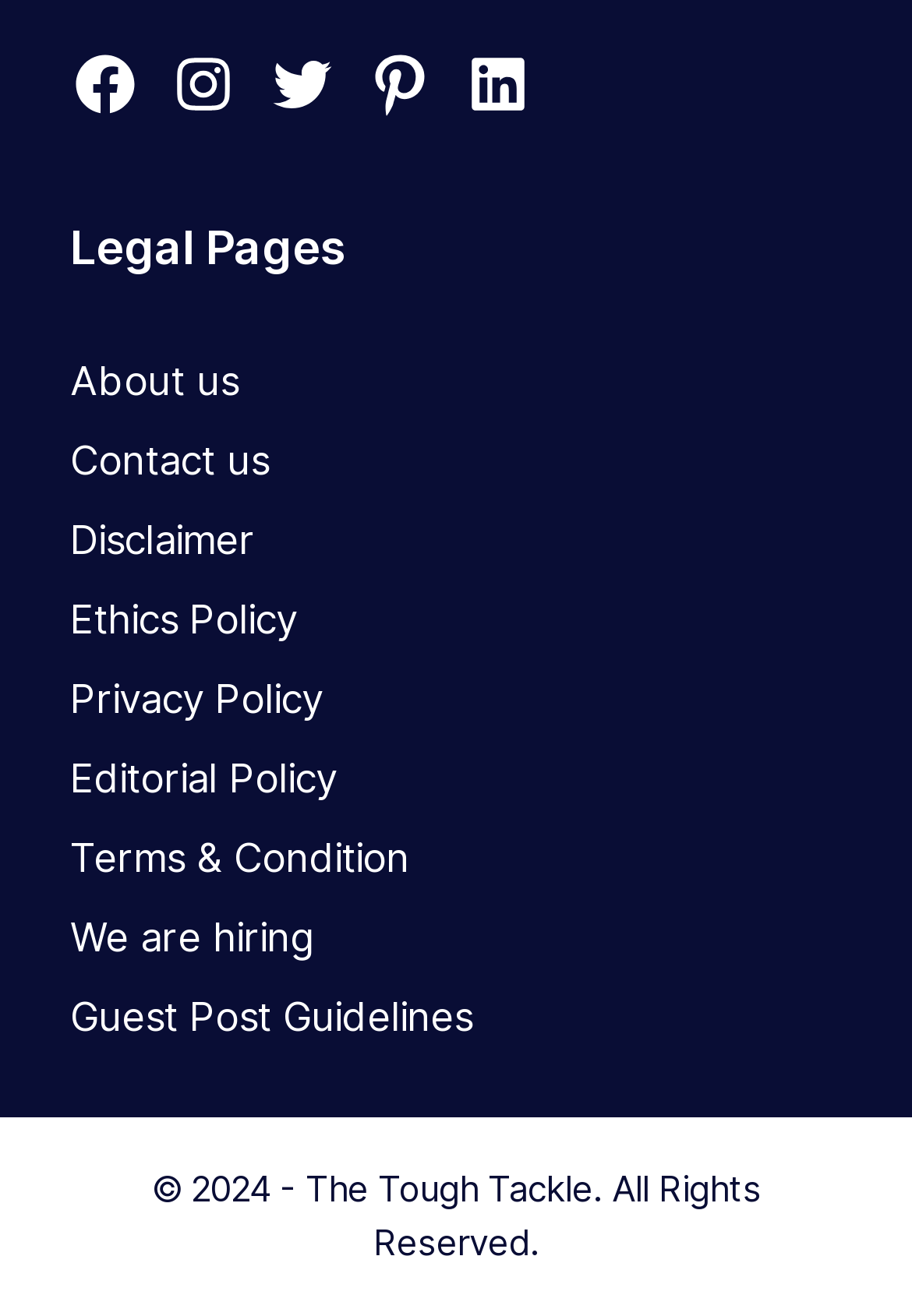Find the bounding box coordinates of the area to click in order to follow the instruction: "Visit Facebook".

[0.077, 0.037, 0.154, 0.09]